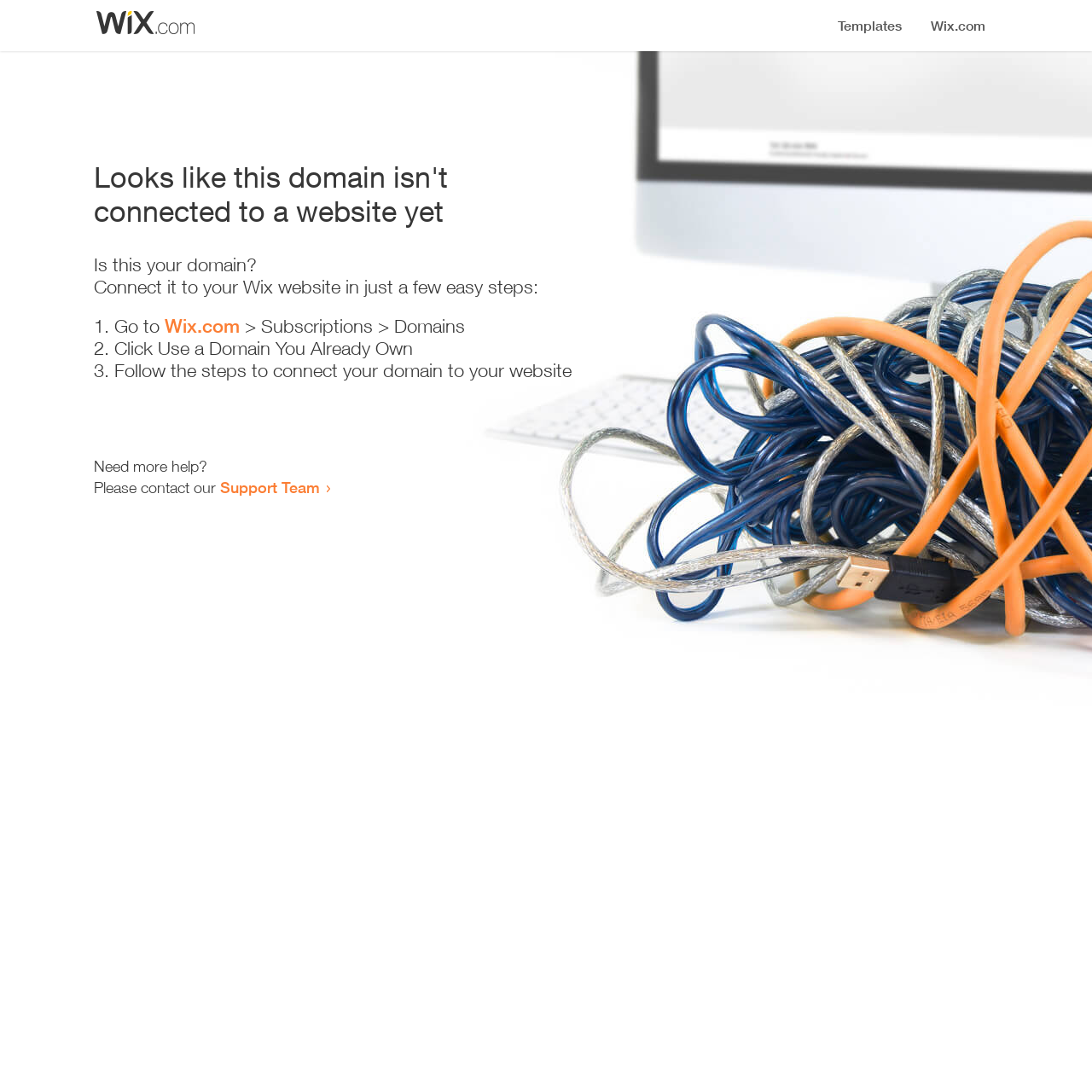Given the description of the UI element: "Wix.com", predict the bounding box coordinates in the form of [left, top, right, bottom], with each value being a float between 0 and 1.

[0.151, 0.288, 0.22, 0.309]